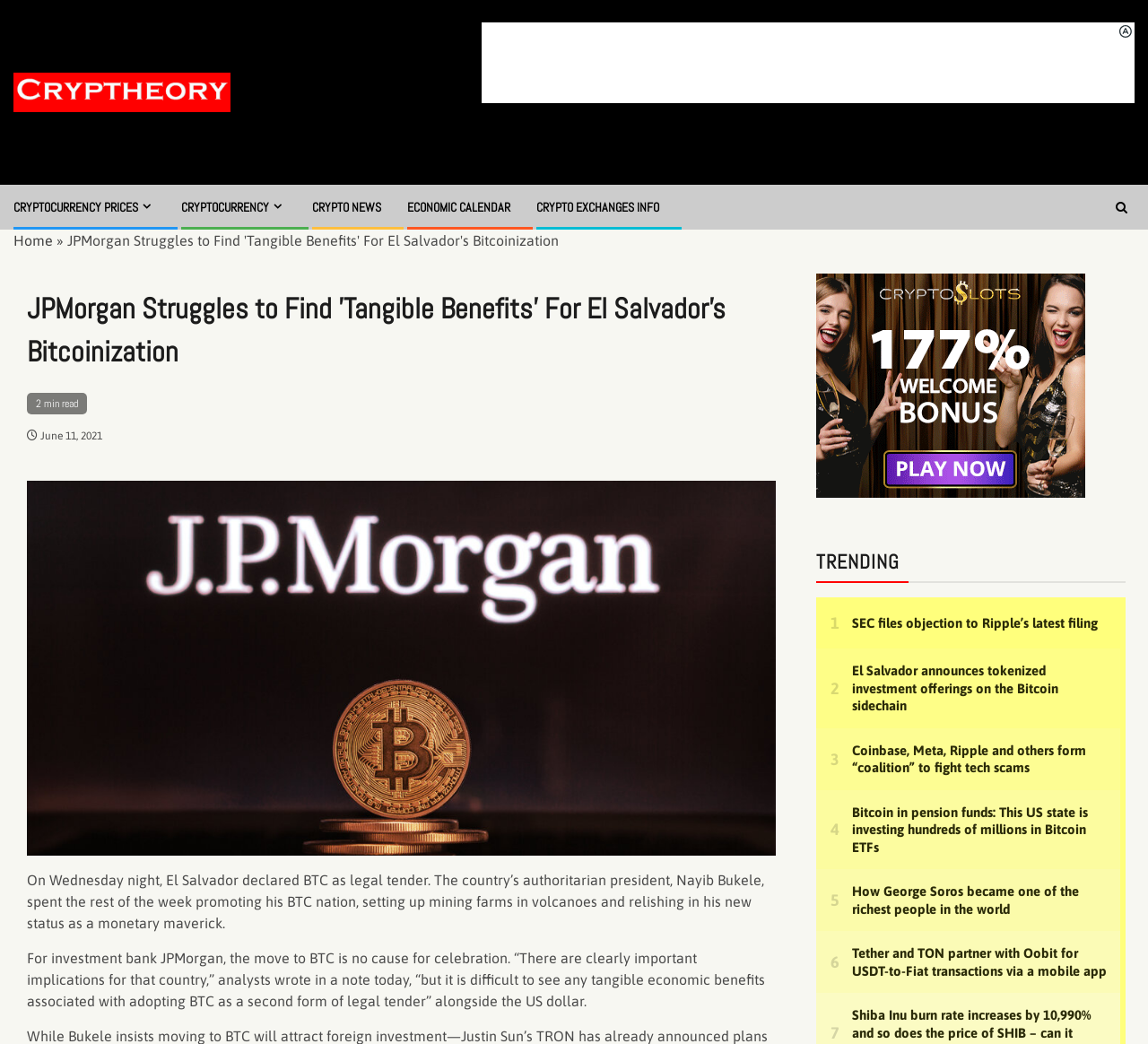Can you find and provide the title of the webpage?

JPMorgan Struggles to Find 'Tangible Benefits' For El Salvador's Bitcoinization